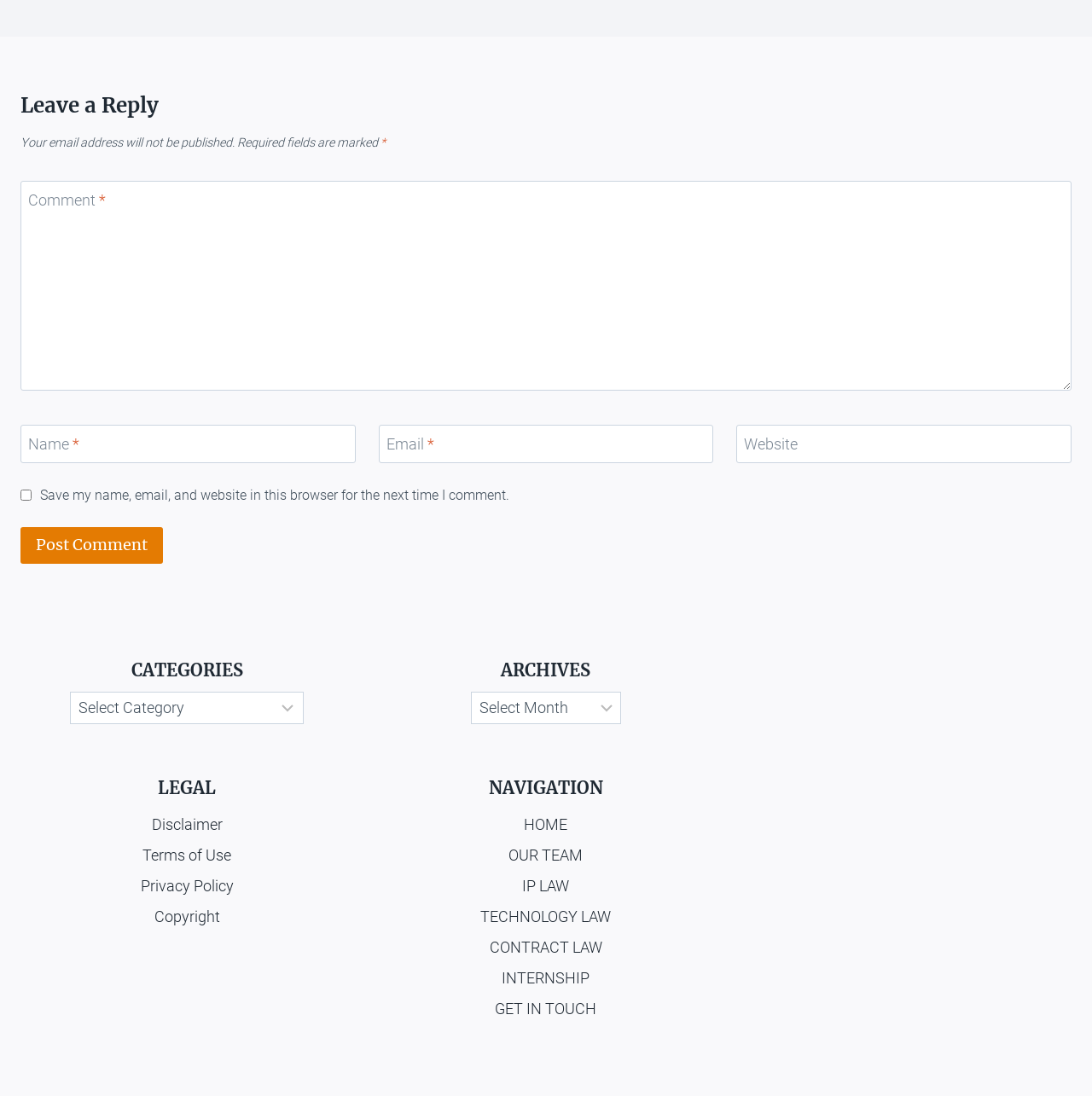Please answer the following query using a single word or phrase: 
What is required to post a comment?

Name, Email, Comment